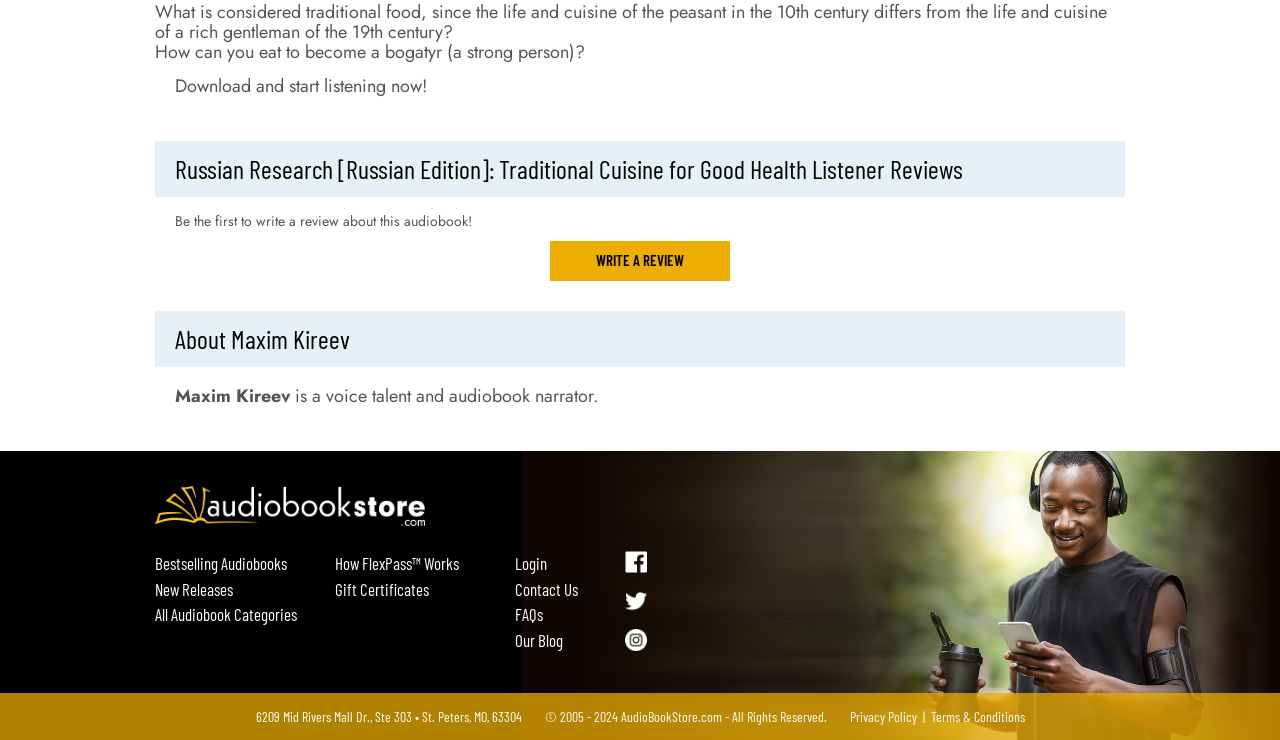Please identify the bounding box coordinates of the clickable element to fulfill the following instruction: "Click the 'SEARCH' link". The coordinates should be four float numbers between 0 and 1, i.e., [left, top, right, bottom].

None